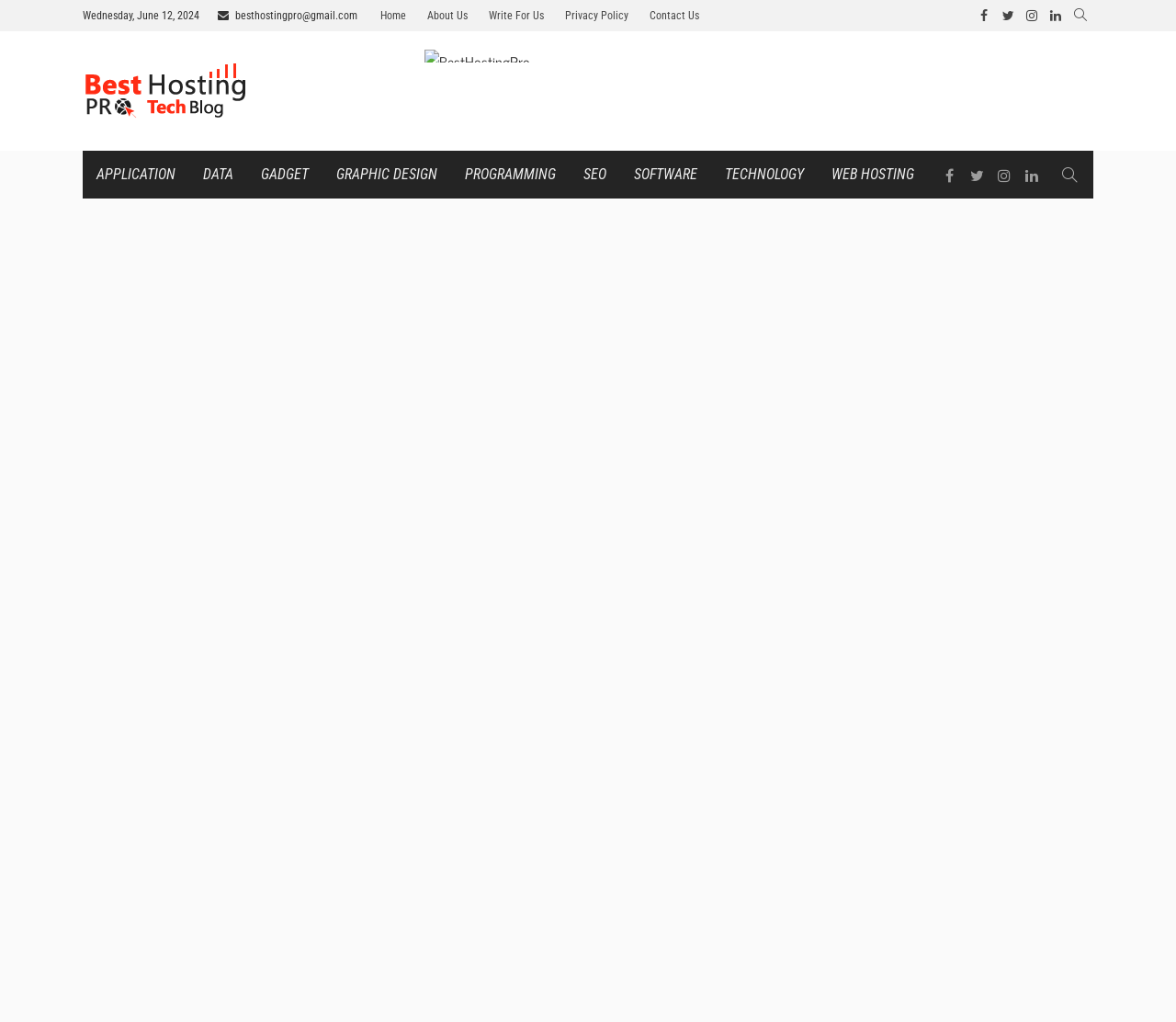Determine the bounding box coordinates of the clickable region to execute the instruction: "Follow on facebook". The coordinates should be four float numbers between 0 and 1, denoted as [left, top, right, bottom].

[0.795, 0.147, 0.819, 0.194]